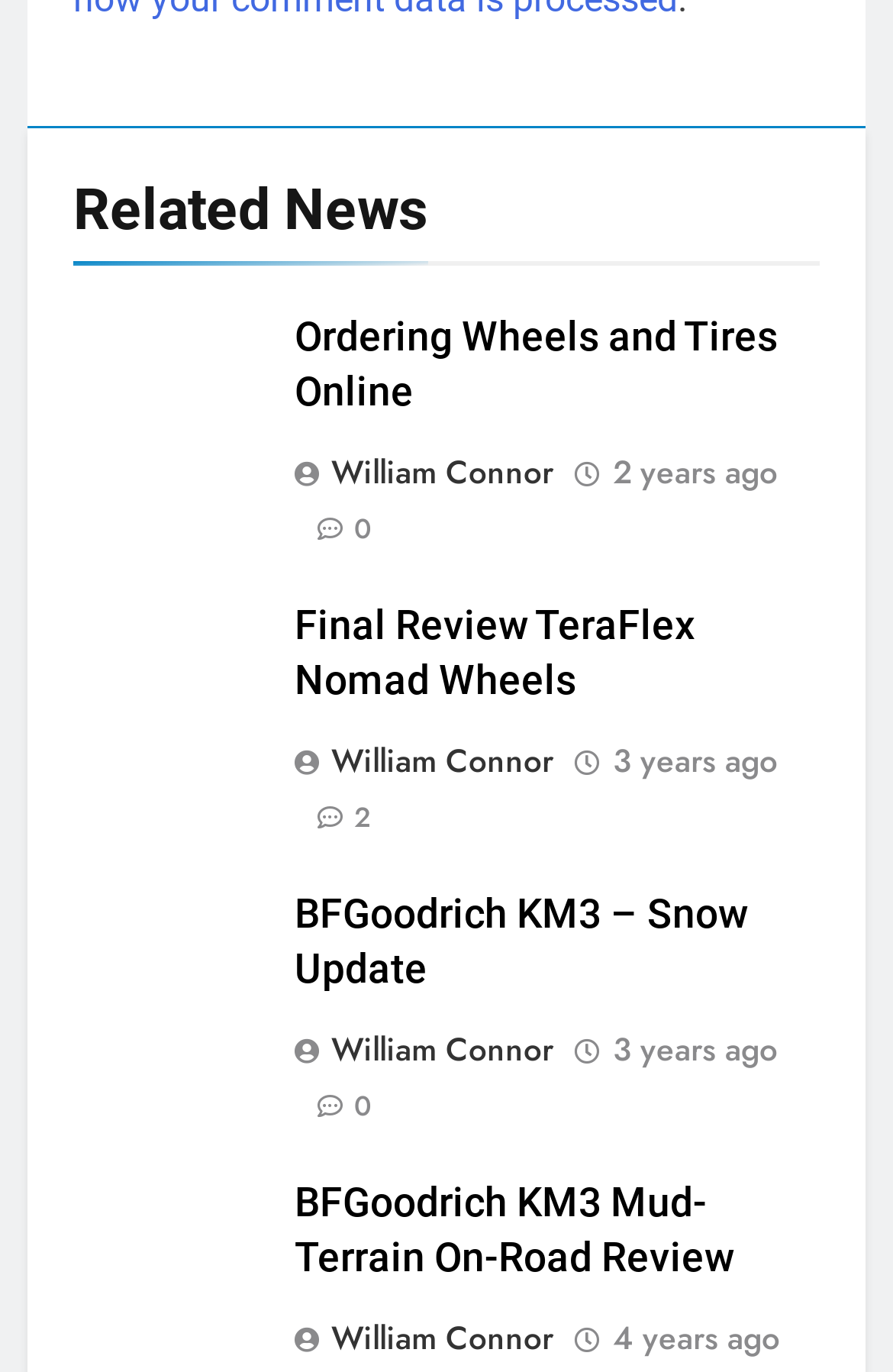What is the title of the second article?
Based on the image, provide a one-word or brief-phrase response.

Final Review TeraFlex Nomad Wheels